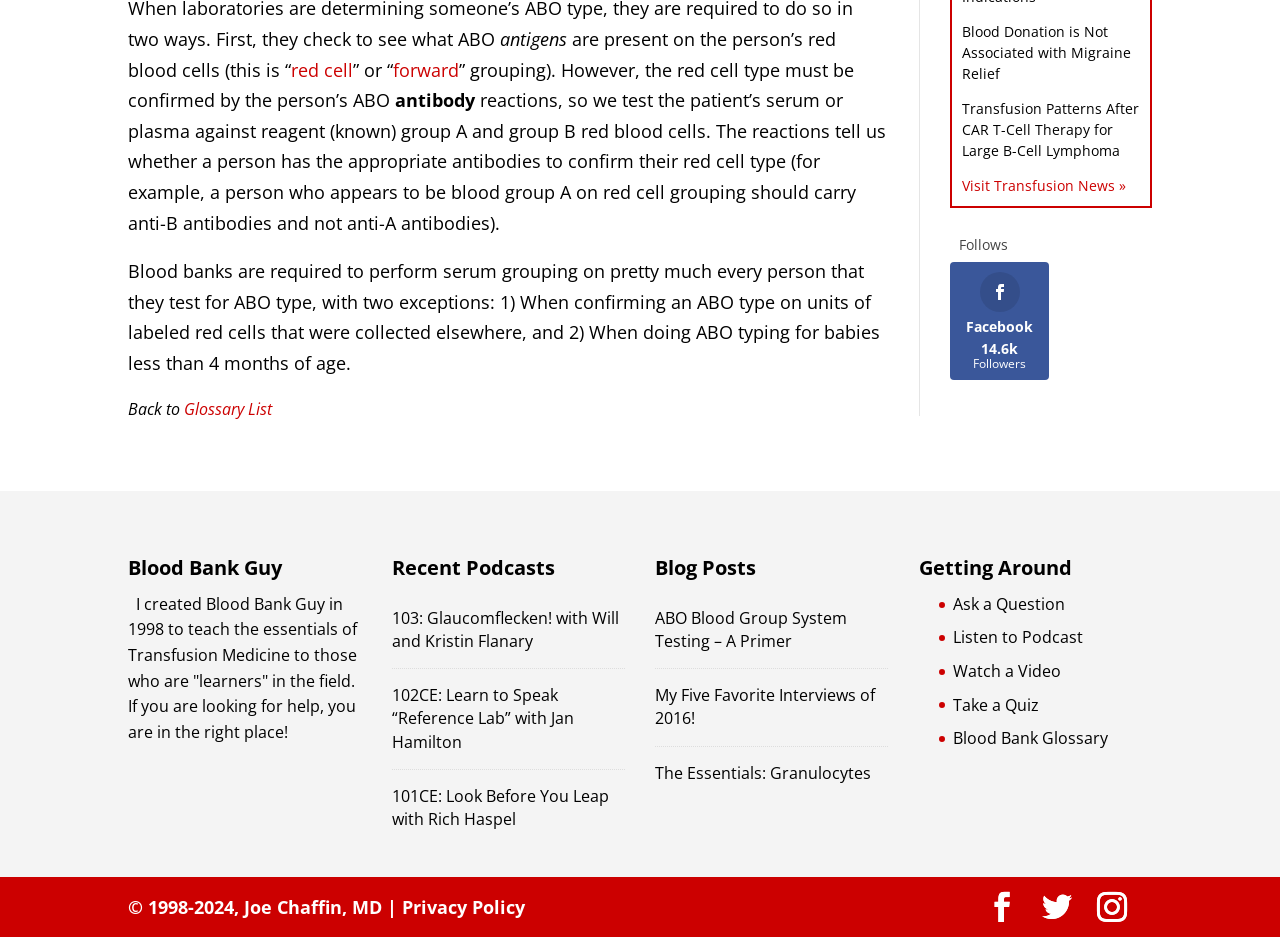Determine the bounding box coordinates for the HTML element described here: "Take a Quiz".

[0.745, 0.74, 0.812, 0.764]